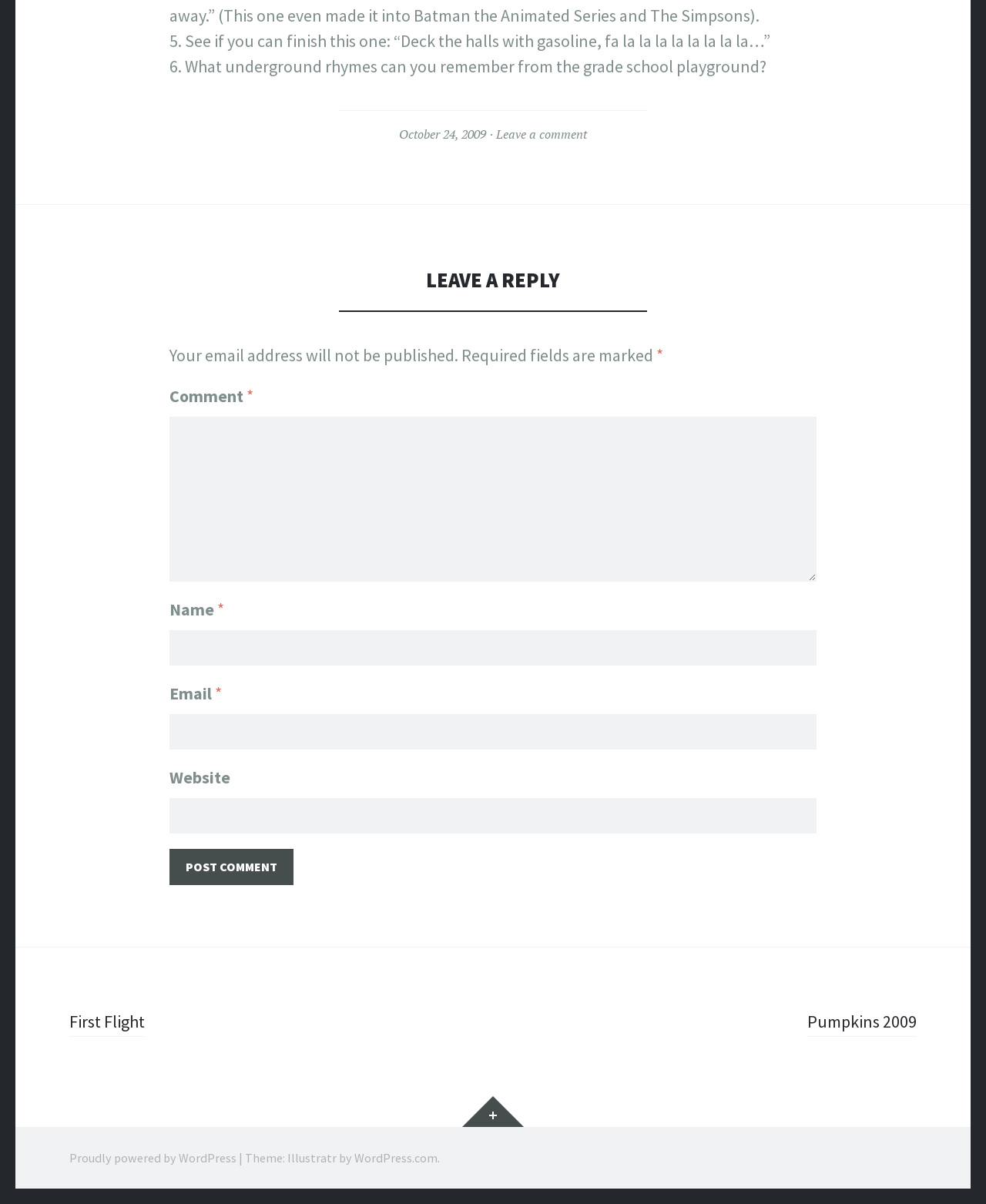Please specify the bounding box coordinates of the element that should be clicked to execute the given instruction: 'Visit the post from October 24, 2009'. Ensure the coordinates are four float numbers between 0 and 1, expressed as [left, top, right, bottom].

[0.405, 0.104, 0.493, 0.118]